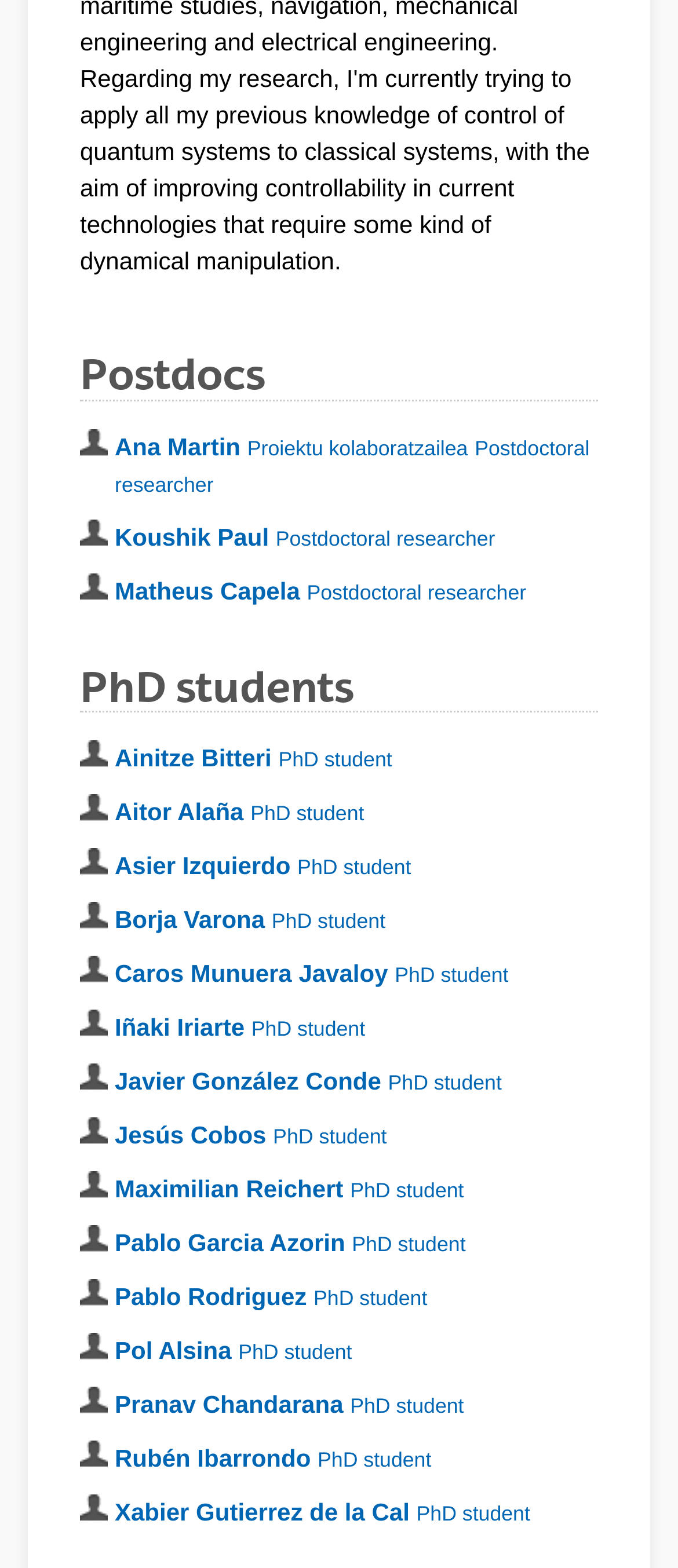Locate the bounding box coordinates of the element I should click to achieve the following instruction: "View Jesús Cobos' profile".

[0.118, 0.033, 0.882, 0.056]